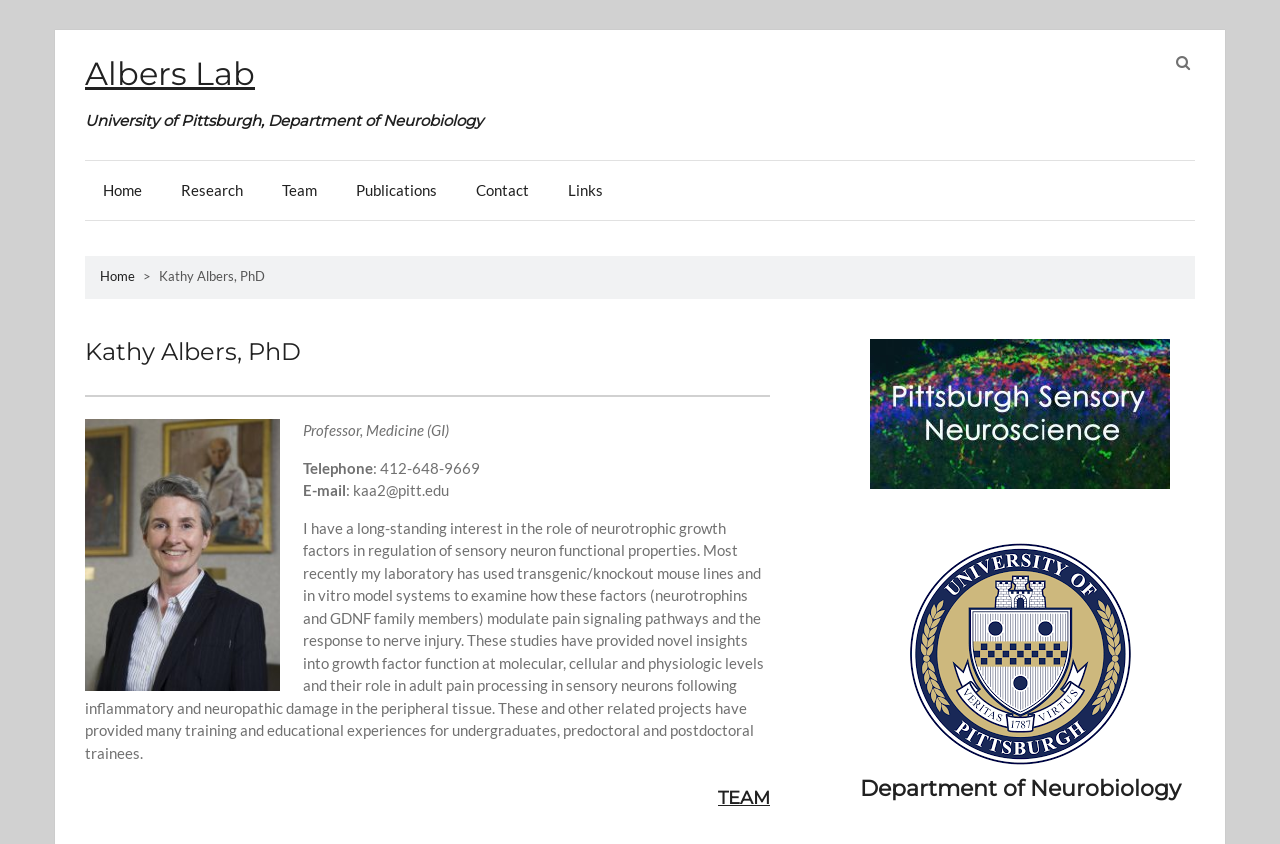Given the description of the UI element: "Department of Neurobiology", predict the bounding box coordinates in the form of [left, top, right, bottom], with each value being a float between 0 and 1.

[0.671, 0.918, 0.922, 0.95]